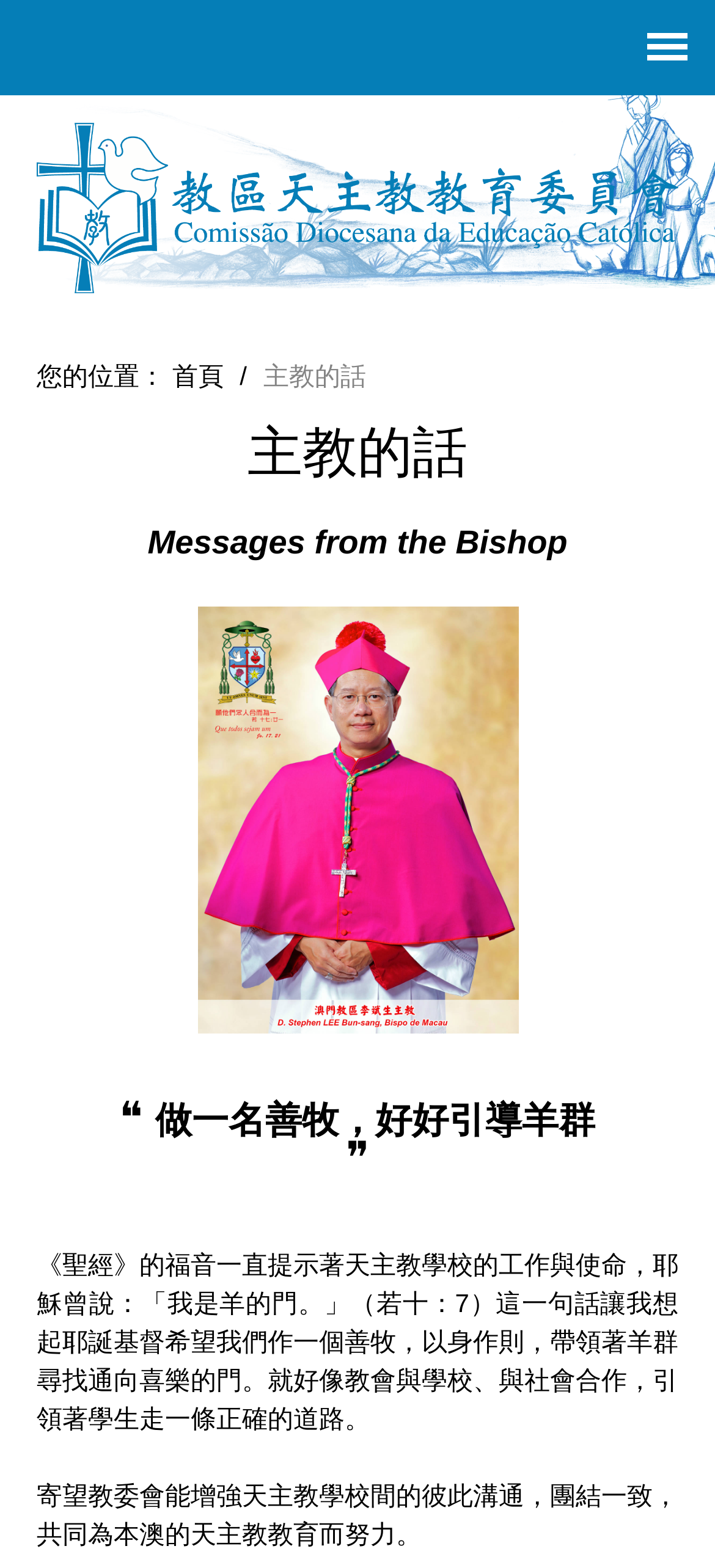What is the name of the committee?
From the details in the image, answer the question comprehensively.

The name of the committee can be found in the link element with the text '教區天主教教育委員會' at the top of the webpage, which is also the title of the webpage.